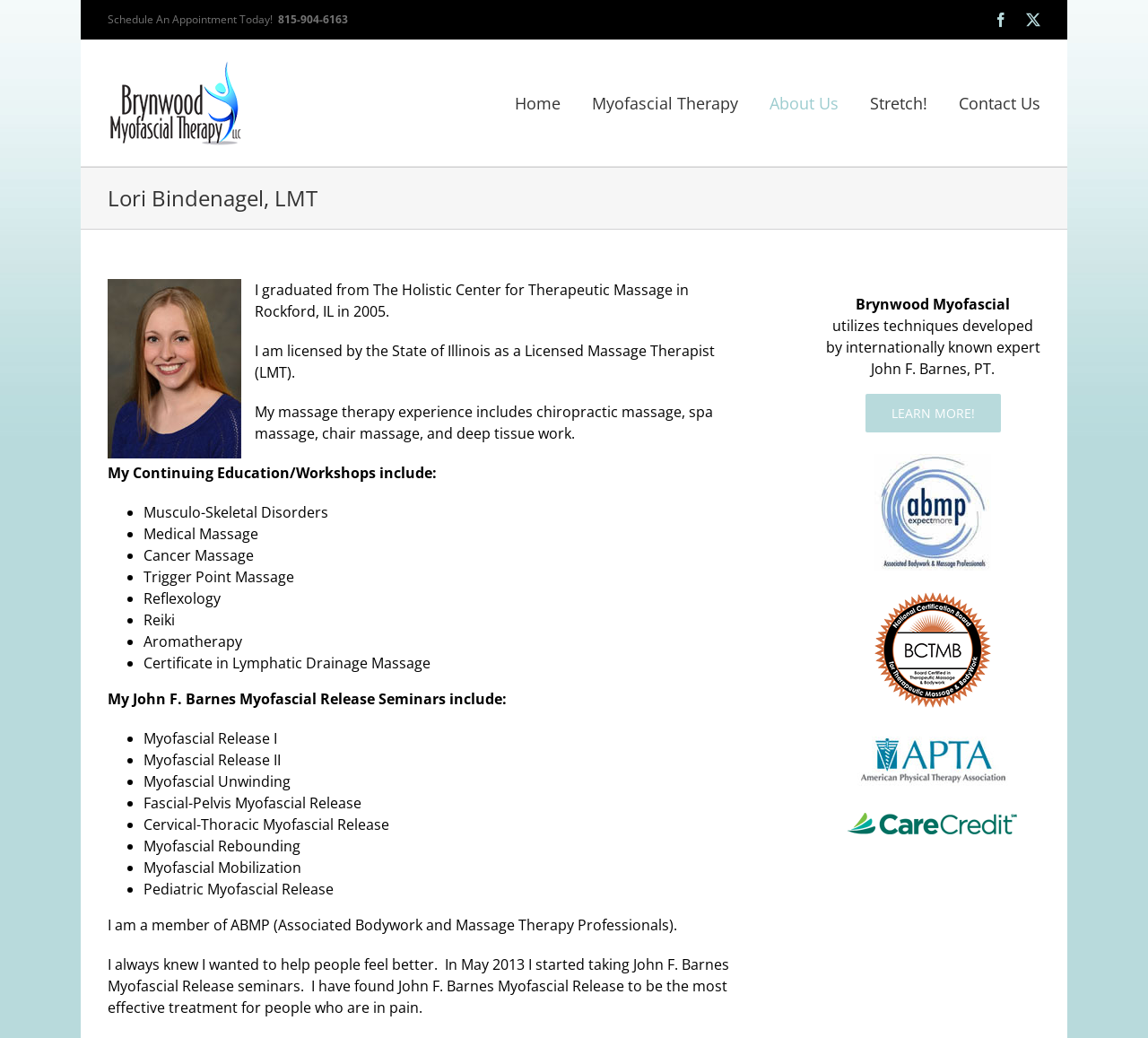What is the phone number to schedule an appointment?
Examine the screenshot and reply with a single word or phrase.

815-904-6163